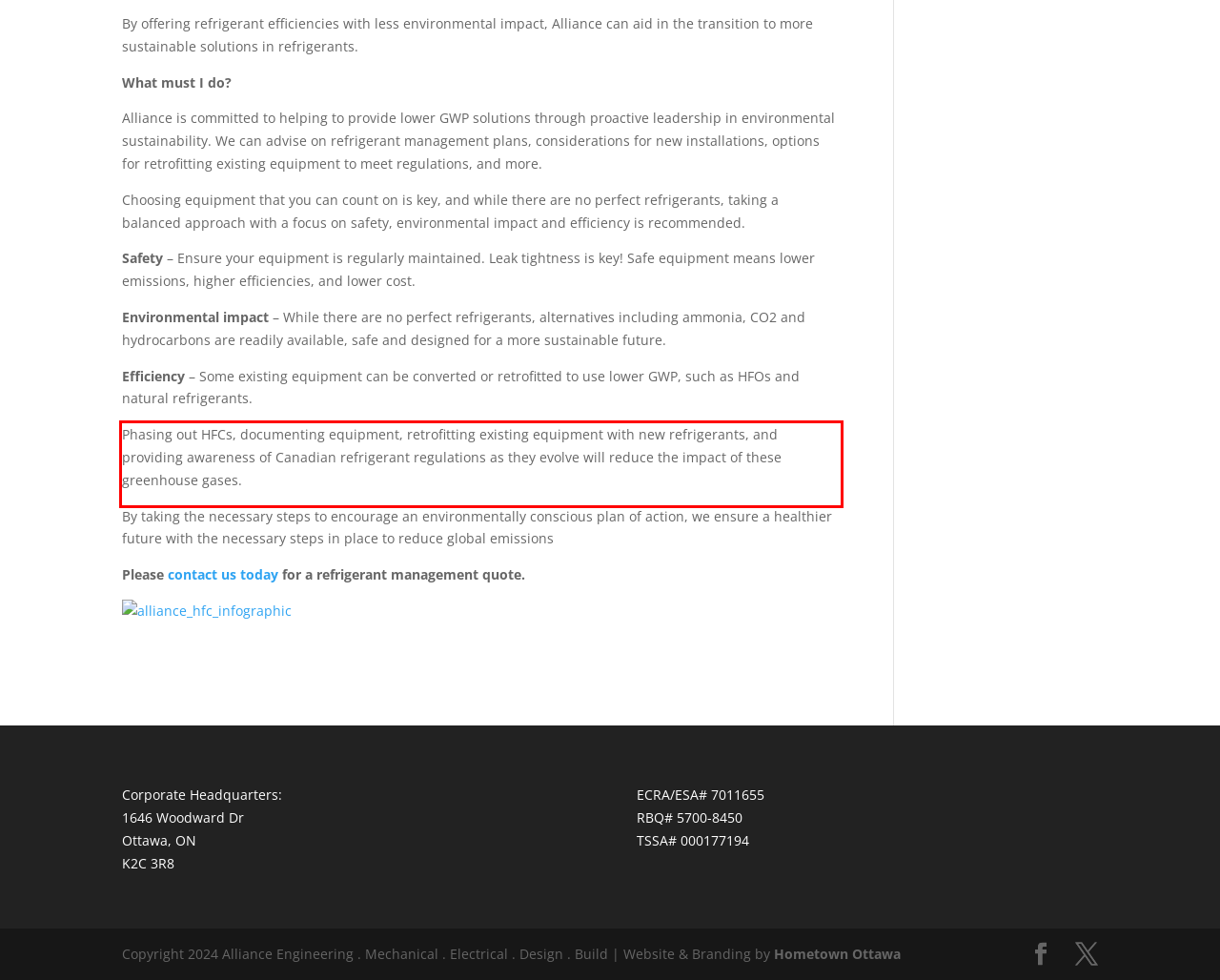You have a screenshot of a webpage with a UI element highlighted by a red bounding box. Use OCR to obtain the text within this highlighted area.

Phasing out HFCs, documenting equipment, retrofitting existing equipment with new refrigerants, and providing awareness of Canadian refrigerant regulations as they evolve will reduce the impact of these greenhouse gases.